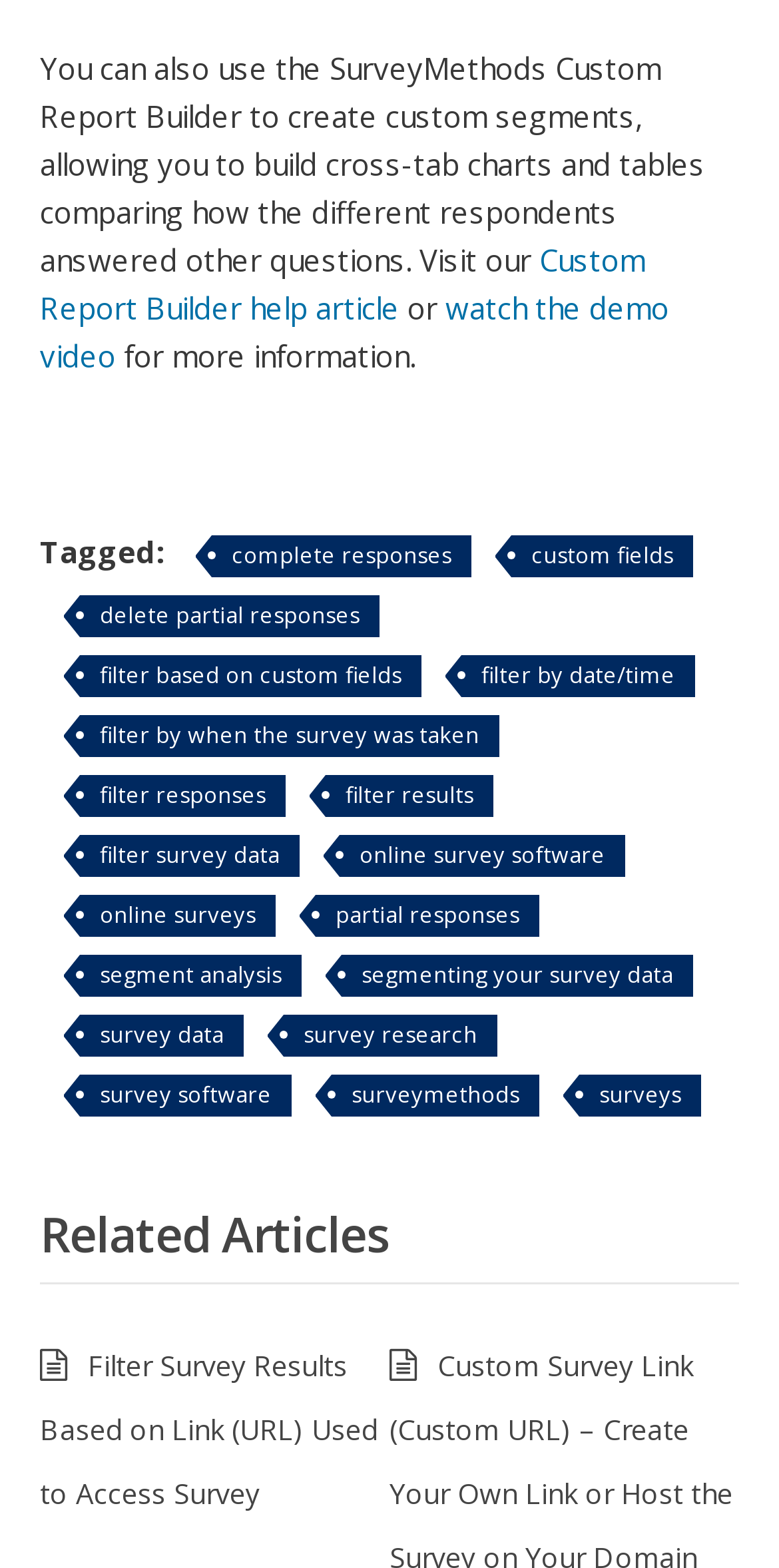Identify the bounding box coordinates of the clickable section necessary to follow the following instruction: "visit the Custom Report Builder help article". The coordinates should be presented as four float numbers from 0 to 1, i.e., [left, top, right, bottom].

[0.051, 0.153, 0.828, 0.209]